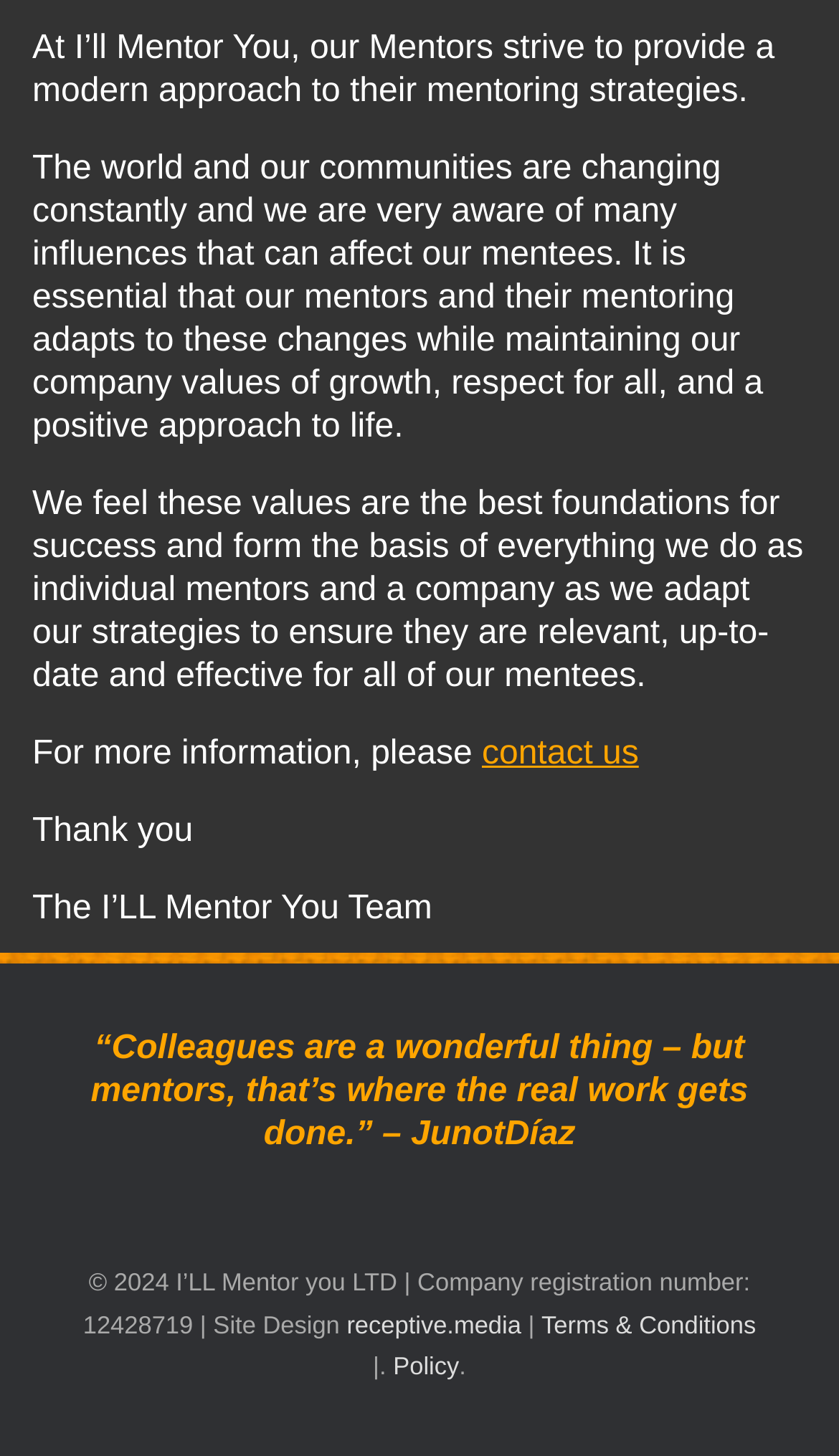Refer to the image and provide a thorough answer to this question:
Who is quoted in the webpage?

The quote 'Colleagues are a wonderful thing – but mentors, that’s where the real work gets done.' is attributed to Junot Díaz, as mentioned in the complementary section of the webpage.